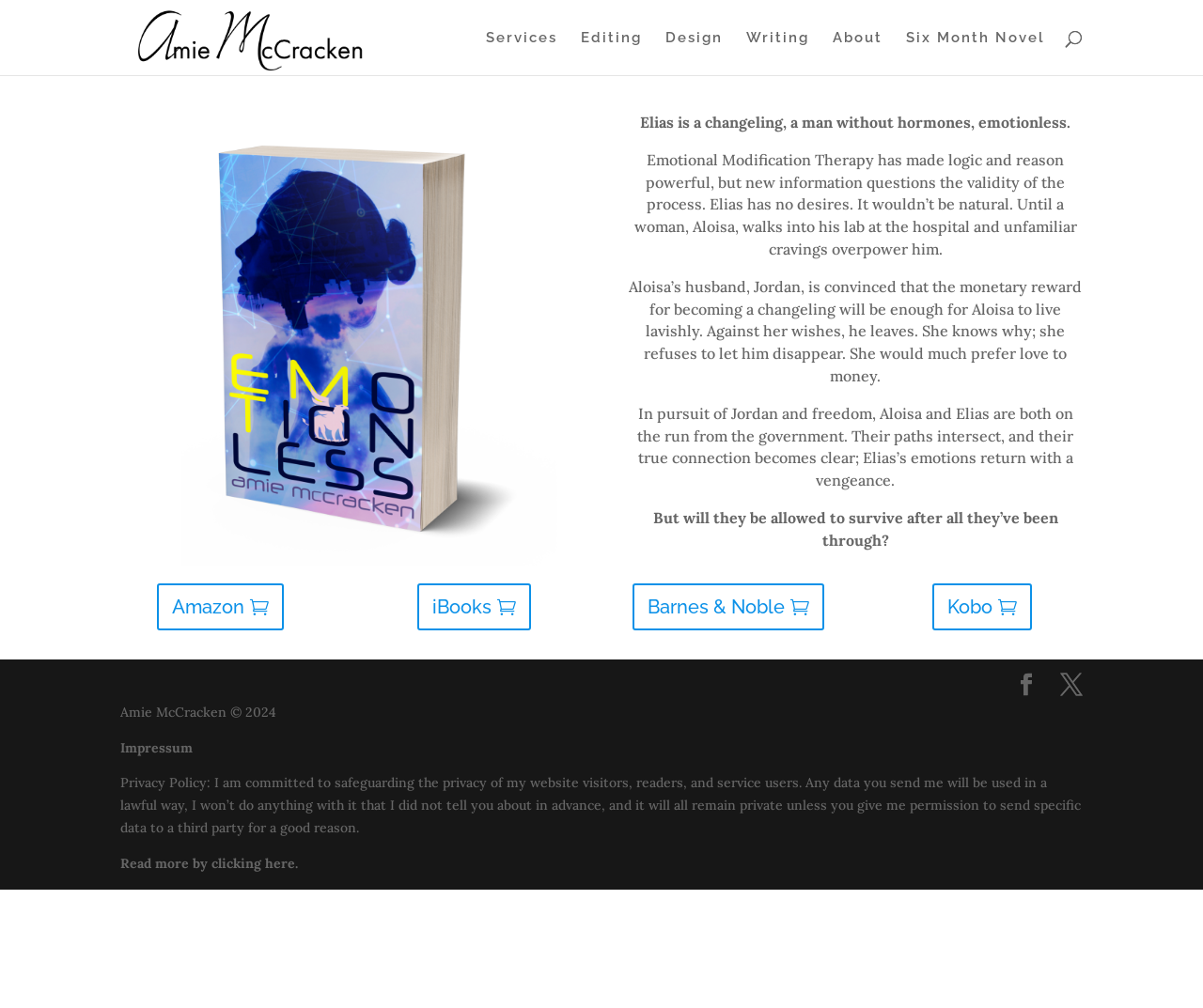From the webpage screenshot, predict the bounding box of the UI element that matches this description: "Barnes & Noble".

[0.526, 0.579, 0.685, 0.626]